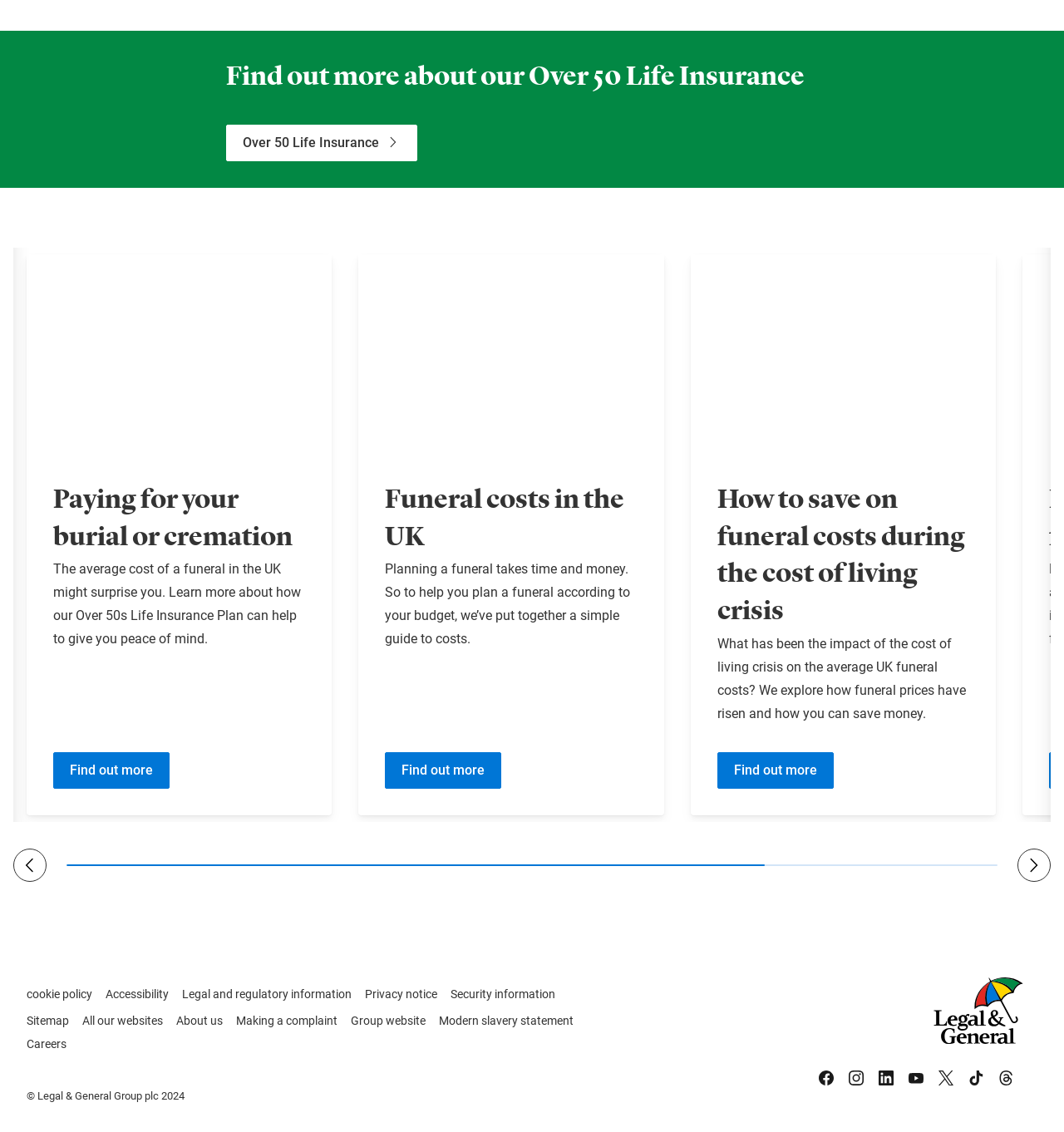Please predict the bounding box coordinates (top-left x, top-left y, bottom-right x, bottom-right y) for the UI element in the screenshot that fits the description: Legal and regulatory information

[0.165, 0.869, 0.337, 0.888]